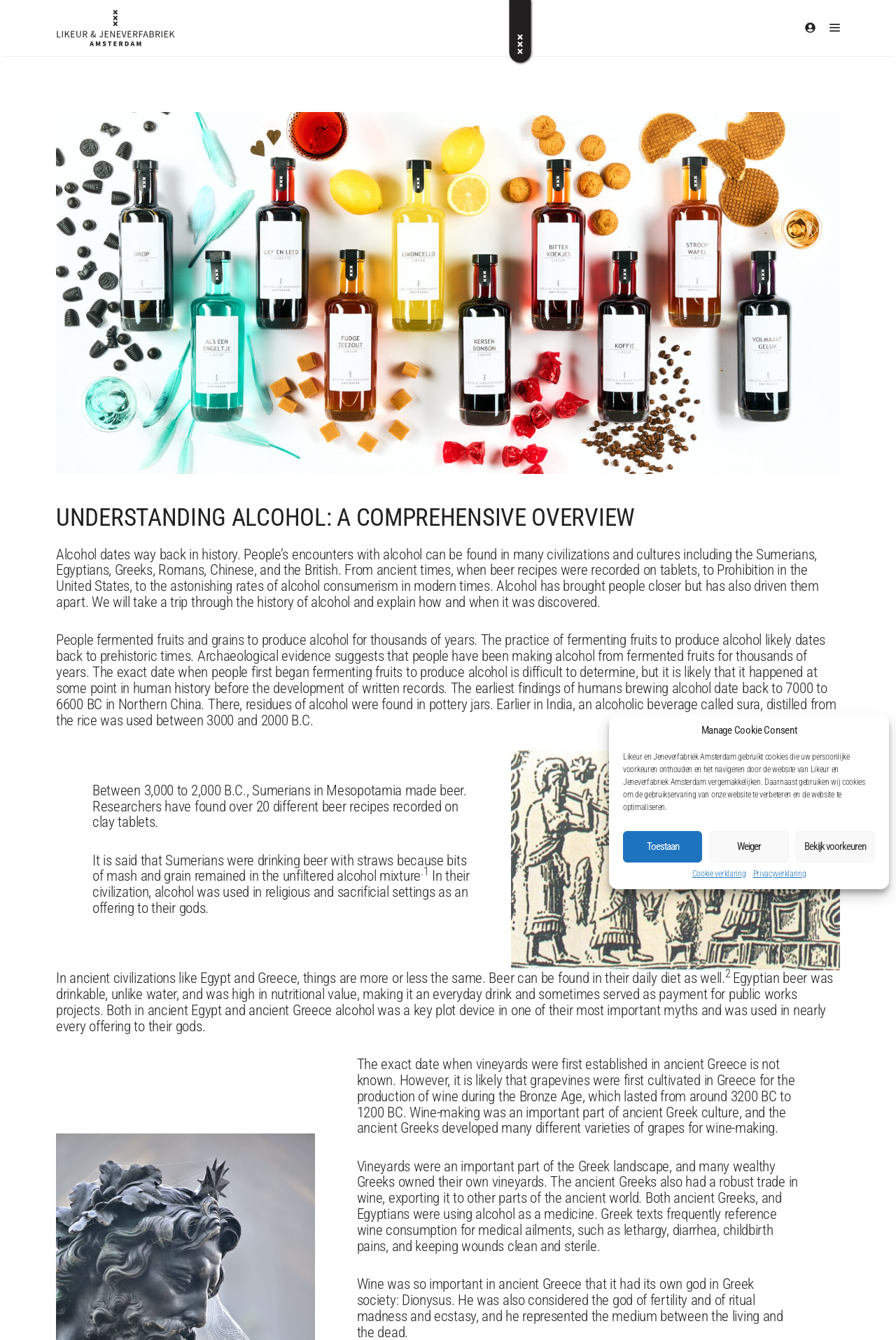Based on what you see in the screenshot, provide a thorough answer to this question: What is the purpose of Likeur en Jeneverfabriek Amsterdam's cookie usage?

Based on the cookie consent dialog, it is stated that Likeur en Jeneverfabriek Amsterdam uses cookies to remember personal preferences and to make navigating through their website easier. This implies that the purpose of their cookie usage is to provide a more personalized and convenient experience for their users.